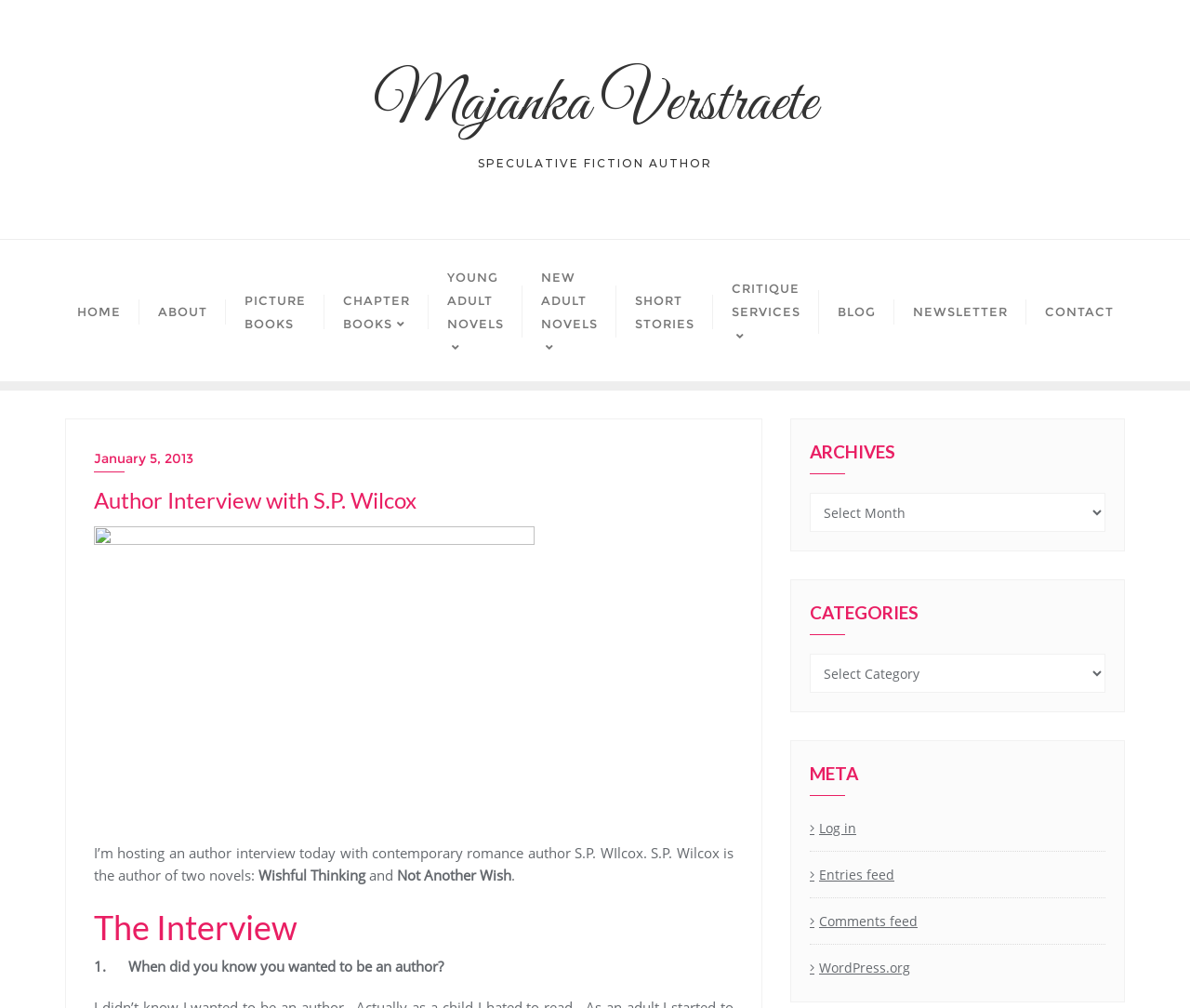Determine the bounding box coordinates of the clickable region to carry out the instruction: "Read the author interview with S.P. Wilcox".

[0.079, 0.475, 0.616, 0.522]